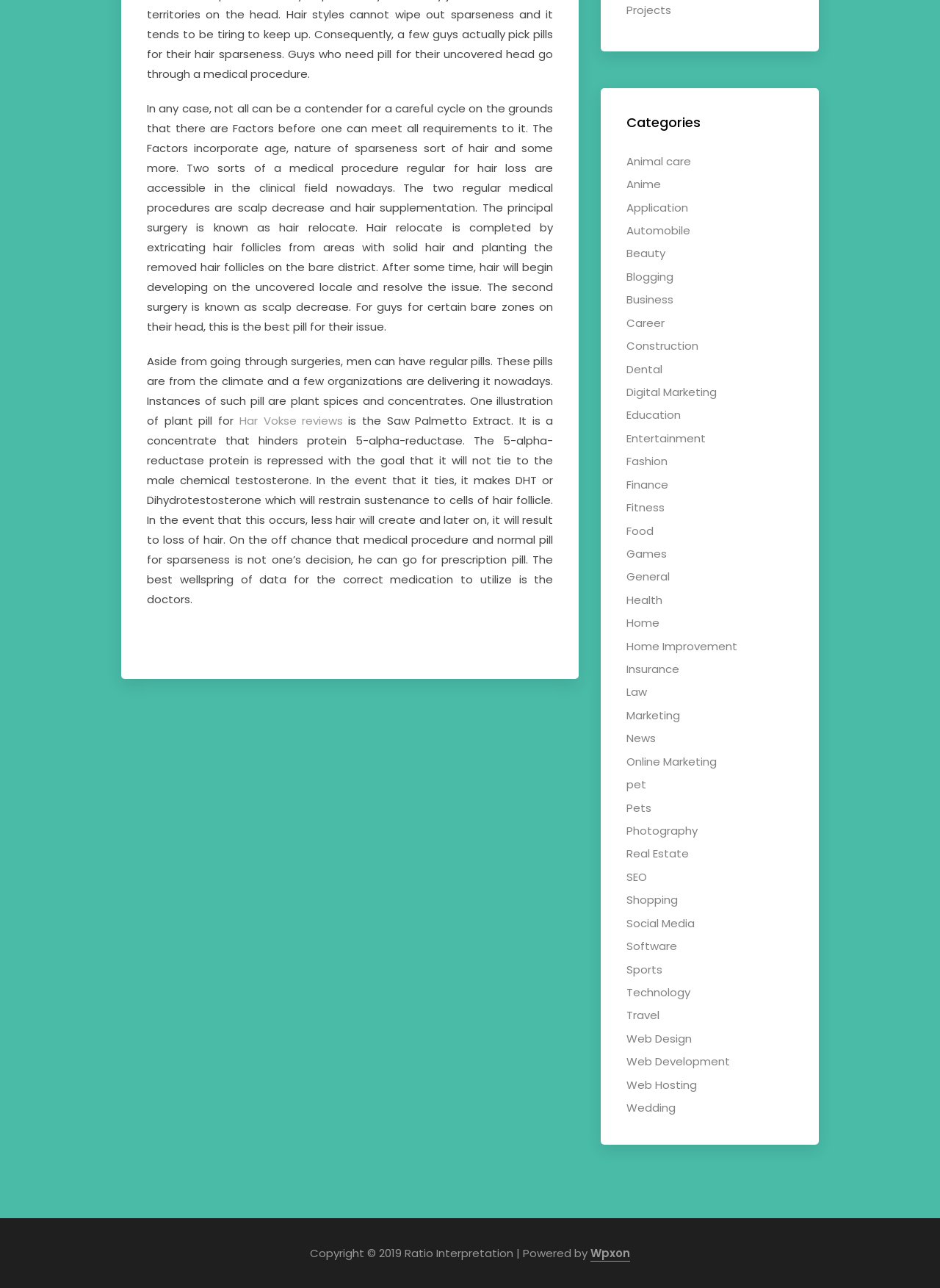What is the name of the company powering the webpage?
Please provide a single word or phrase as your answer based on the screenshot.

Wpxon